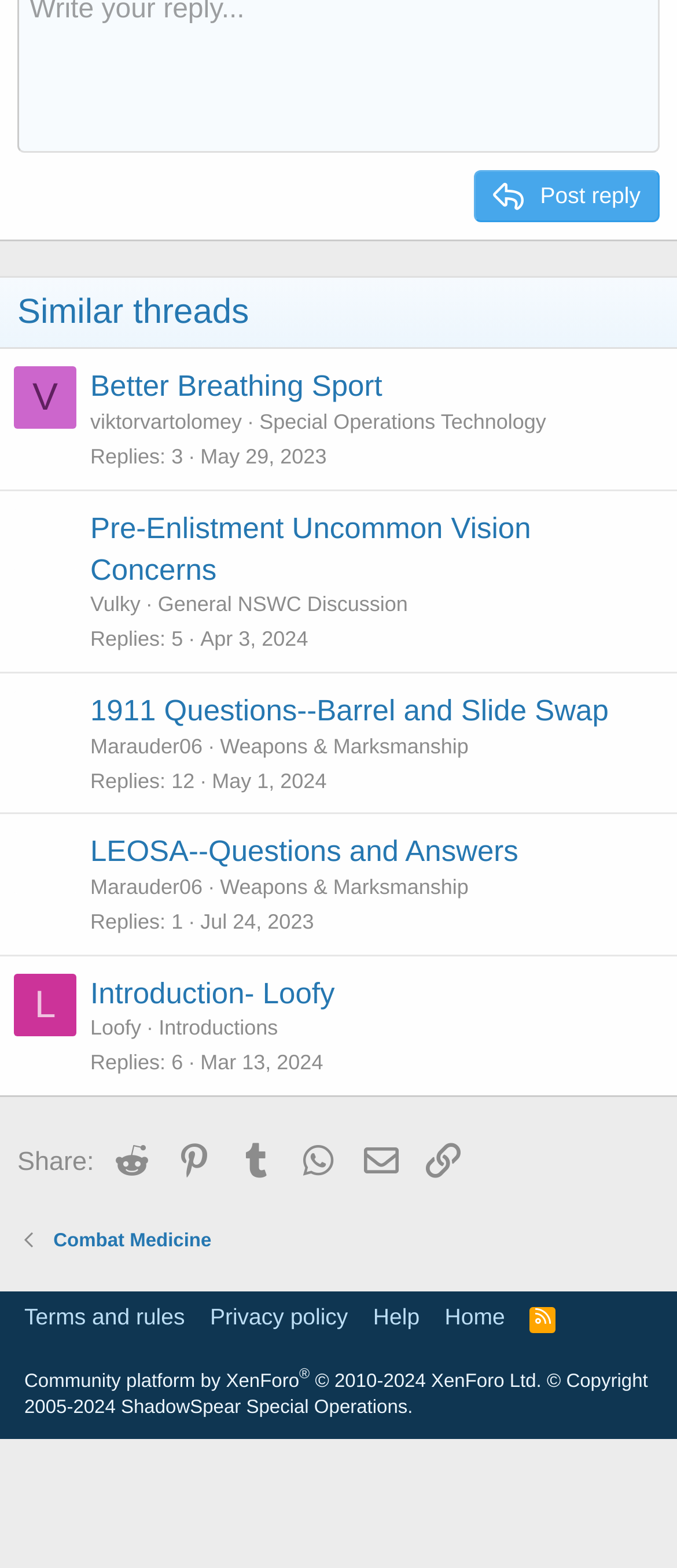Locate the bounding box coordinates of the clickable element to fulfill the following instruction: "Post a reply". Provide the coordinates as four float numbers between 0 and 1 in the format [left, top, right, bottom].

[0.7, 0.109, 0.974, 0.142]